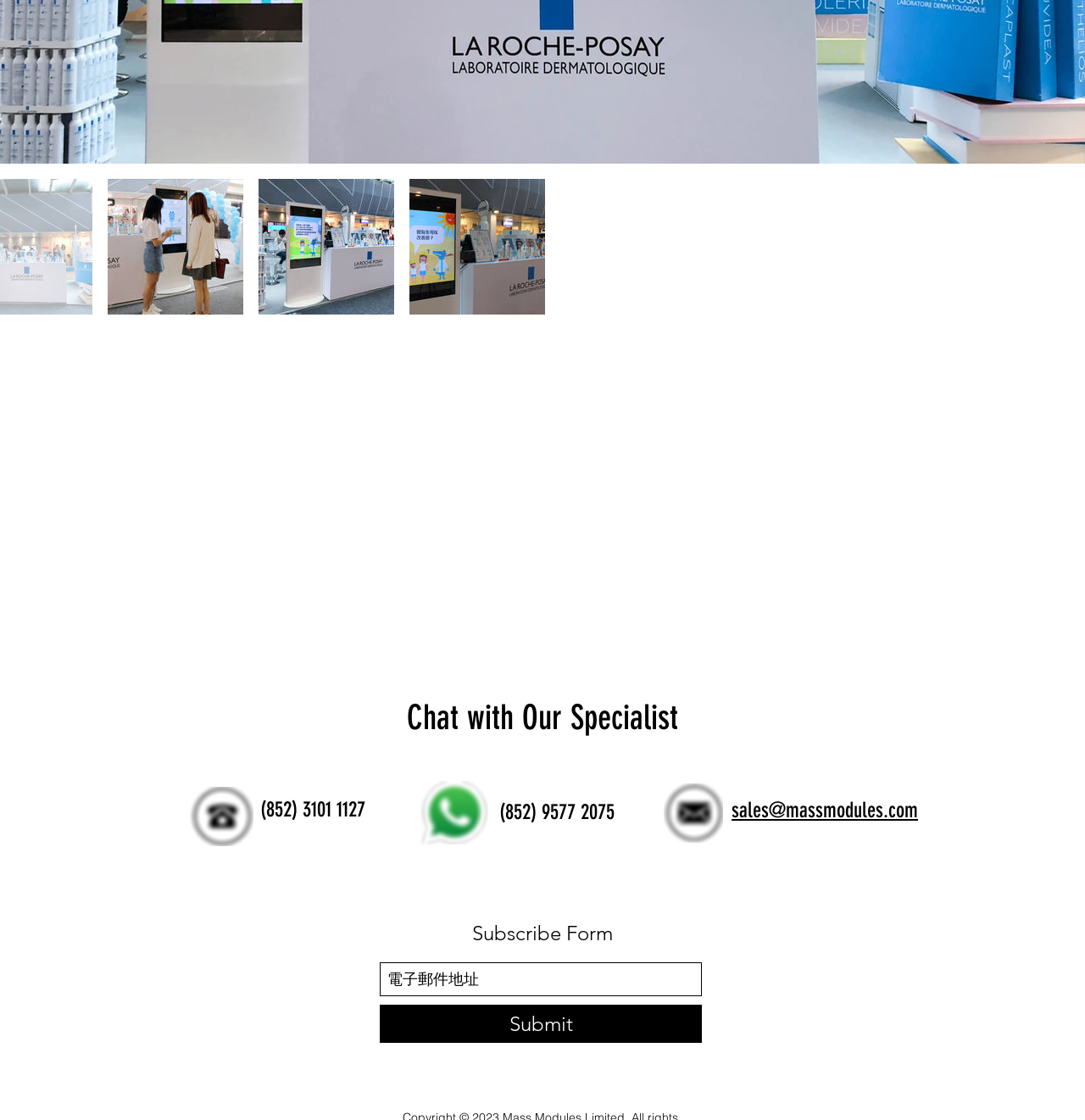Answer the question below using just one word or a short phrase: 
What is the email address to contact the sales team?

sales@massmodules.com